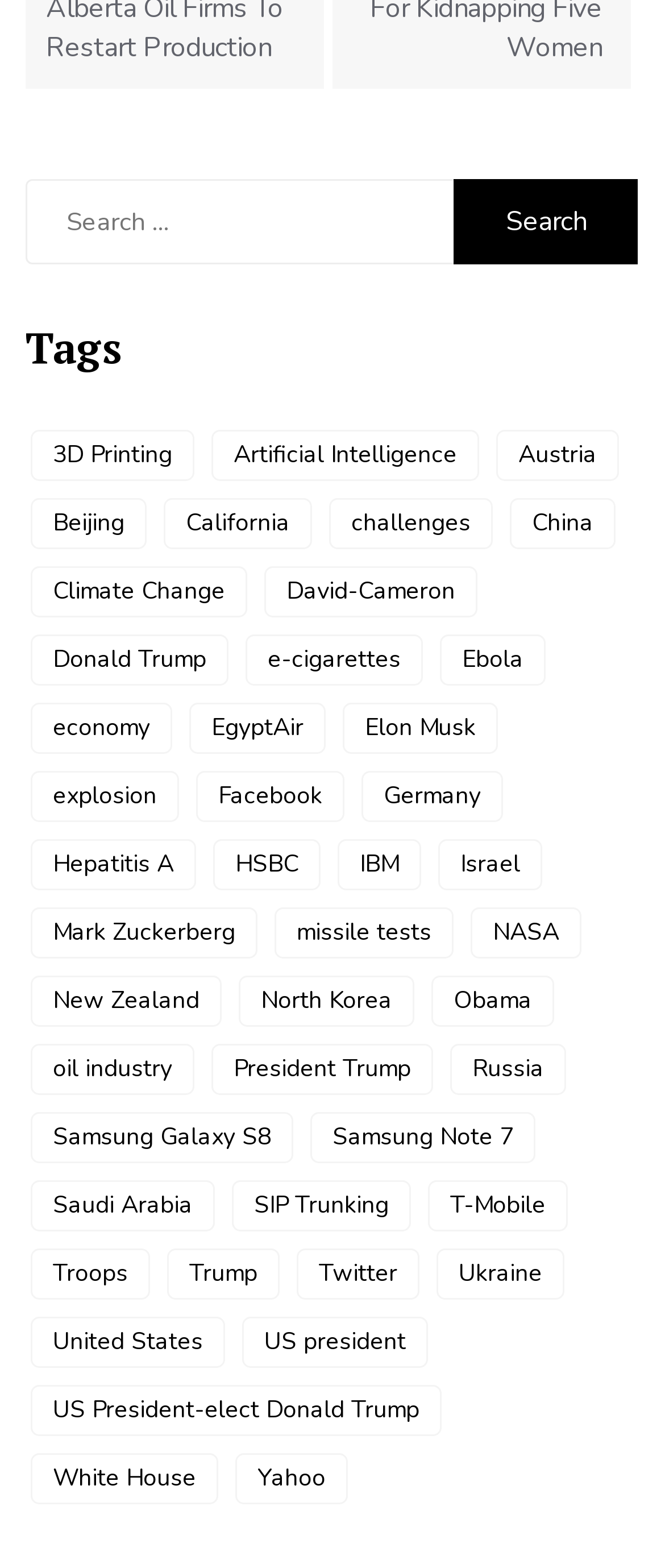Locate the bounding box coordinates of the element that needs to be clicked to carry out the instruction: "View 3D Printing items". The coordinates should be given as four float numbers ranging from 0 to 1, i.e., [left, top, right, bottom].

[0.046, 0.274, 0.292, 0.306]